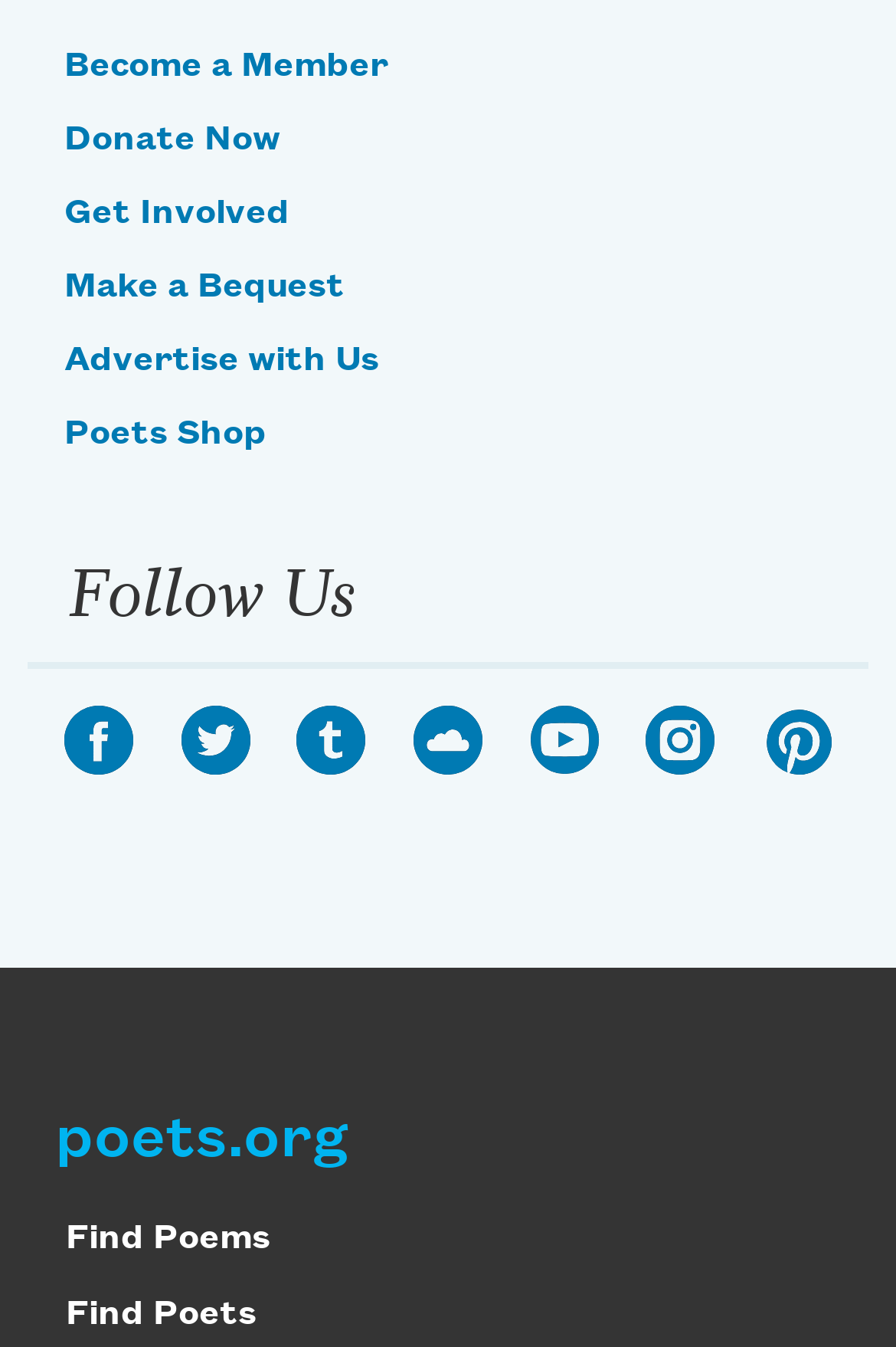What is the name of the website?
Refer to the image and provide a one-word or short phrase answer.

poets.org